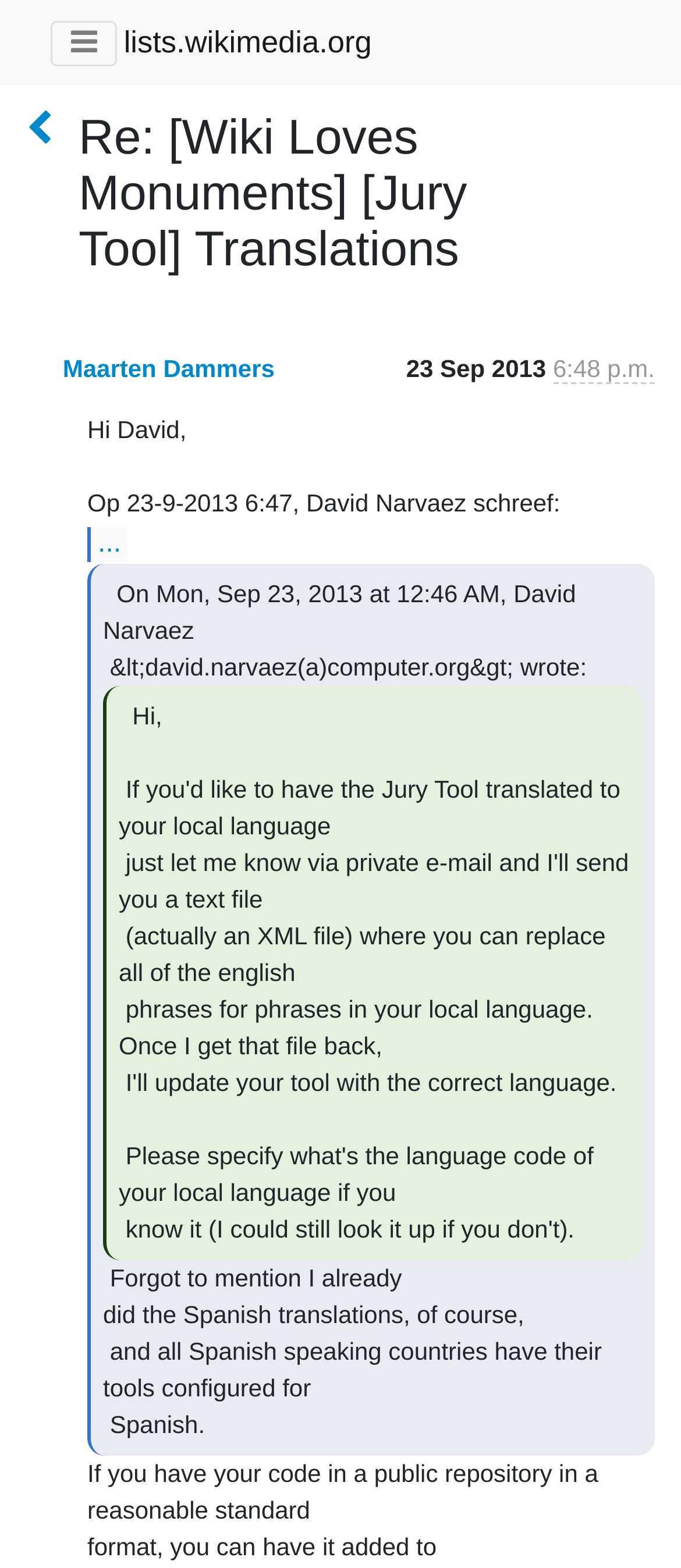Who sent the email?
Refer to the screenshot and respond with a concise word or phrase.

Maarten Dammers